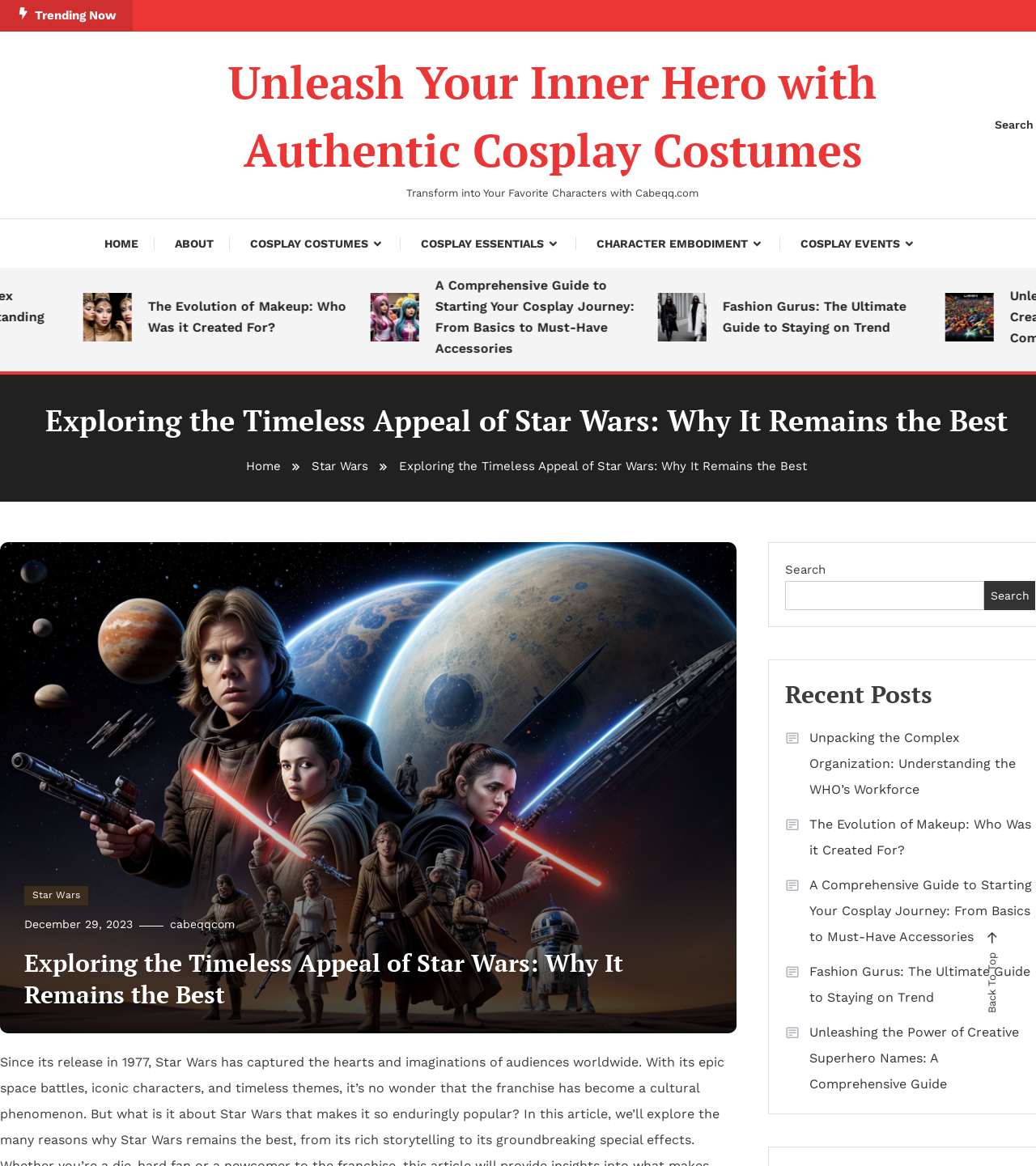Analyze and describe the webpage in a detailed narrative.

This webpage is about exploring the timeless appeal of Star Wars and its connection to cosplay costumes. At the top, there is a heading "Trending Now" followed by a link to "Unleash Your Inner Hero with Authentic Cosplay Costumes" and a brief description "Transform into Your Favorite Characters with Cabeqq.com". 

Below this, there is a navigation menu with links to "HOME", "ABOUT", "COSPLAY COSTUMES", "COSPLAY ESSENTIALS", "CHARACTER EMBODIMENT", and "COSPLAY EVENTS". 

On the left side, there are three article links: "The Evolution of Makeup: Who Was it Created For?", "A Comprehensive Guide to Starting Your Cosplay Journey: From Basics to Must-Have Accessories", and "Fashion Gurus: The Ultimate Guide to Staying on Trend". 

On the right side, there is a section with a heading "Exploring the Timeless Appeal of Star Wars: Why It Remains the Best" and a link to "Star Wars". Below this, there are links to the article's date "December 29, 2023", and the website "cabeqqcom". 

Further down, there is a search bar with a "Search" button. Below the search bar, there is a heading "Recent Posts" with five article links, including "Unpacking the Complex Organization: Understanding the WHO’s Workforce", "The Evolution of Makeup: Who Was it Created For?", "A Comprehensive Guide to Starting Your Cosplay Journey: From Basics to Must-Have Accessories", "Fashion Gurus: The Ultimate Guide to Staying on Trend", and "Unleashing the Power of Creative Superhero Names: A Comprehensive Guide". 

At the bottom right corner, there is a "Back To Top" button.